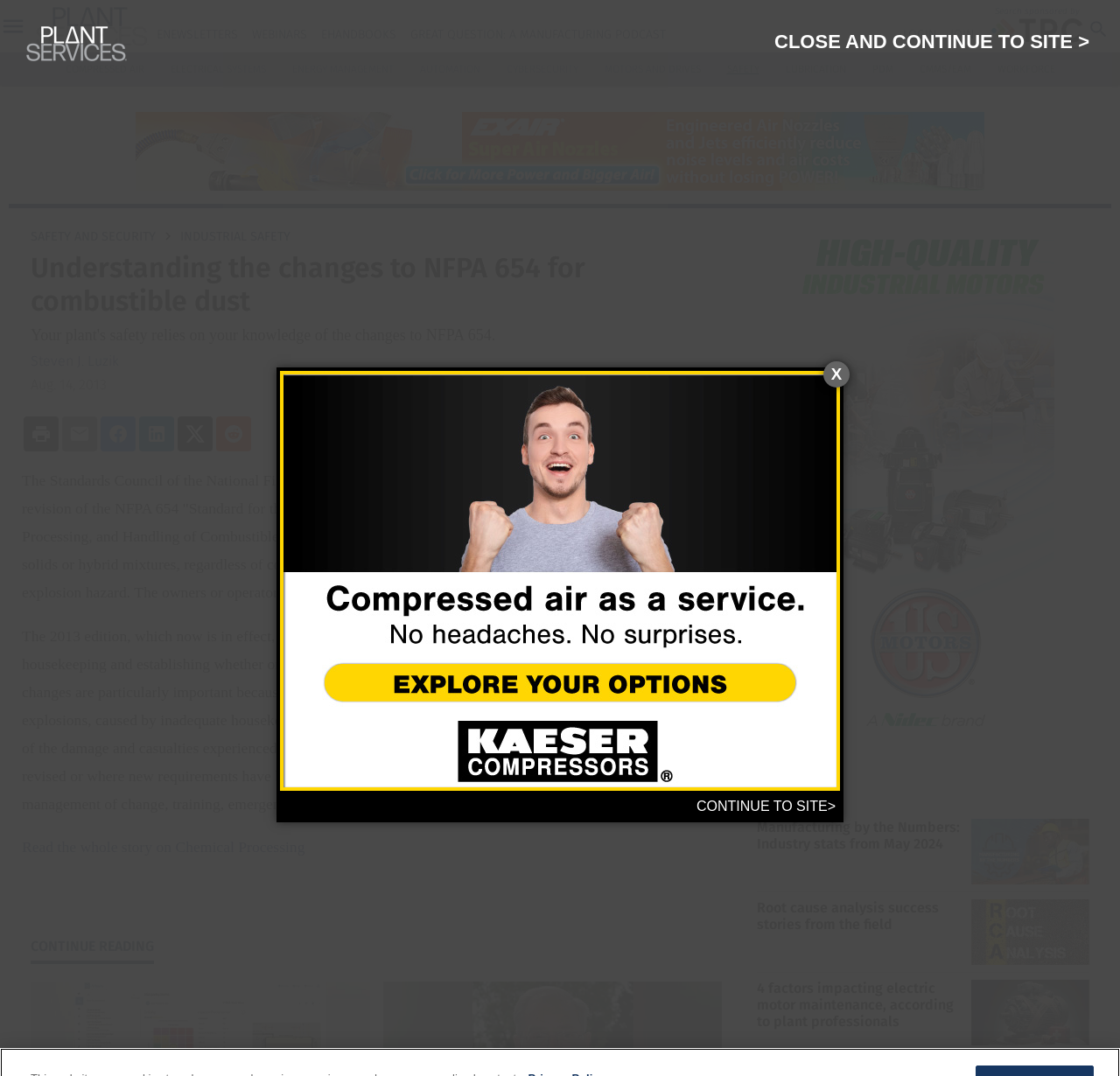Please find the bounding box coordinates of the element that must be clicked to perform the given instruction: "View the 'Understanding the changes to NFPA 654 for combustible dust' article". The coordinates should be four float numbers from 0 to 1, i.e., [left, top, right, bottom].

[0.027, 0.233, 0.645, 0.296]